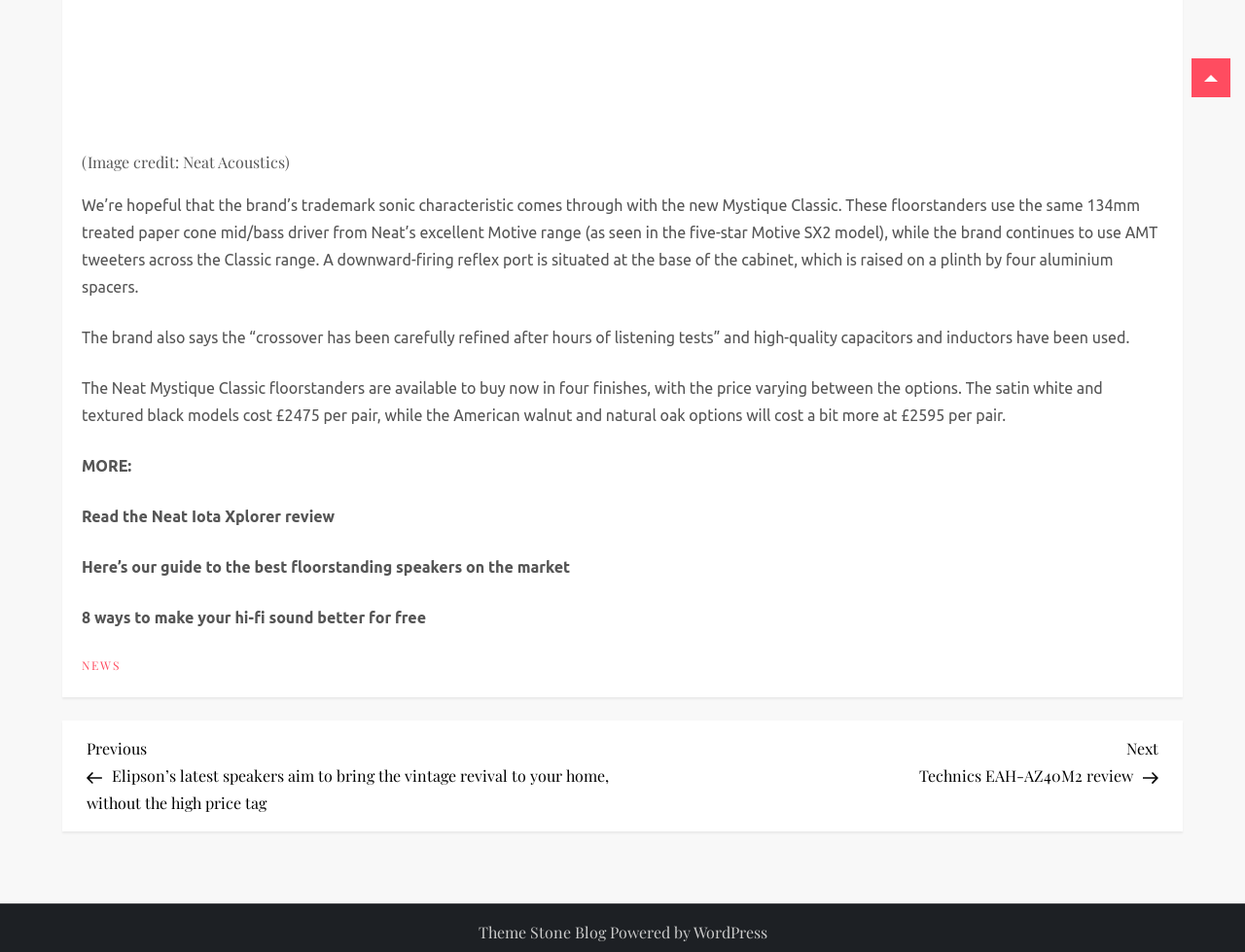Please answer the following question using a single word or phrase: What is the price of the satin white and textured black models of the Neat Mystique Classic floorstanders?

£2475 per pair